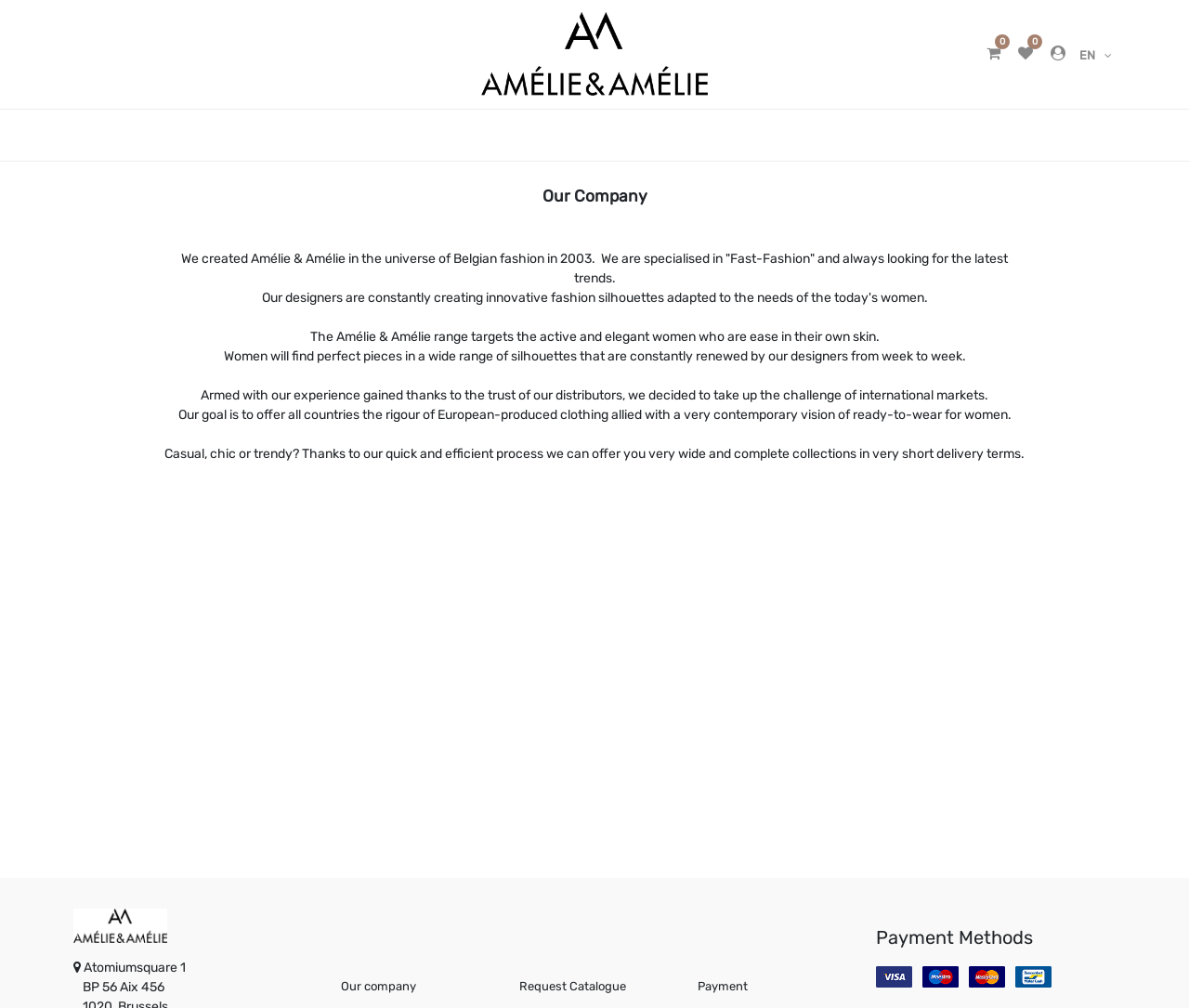Identify the bounding box coordinates of the clickable region required to complete the instruction: "Click the HOME menu item". The coordinates should be given as four float numbers within the range of 0 and 1, i.e., [left, top, right, bottom].

[0.271, 0.134, 0.324, 0.185]